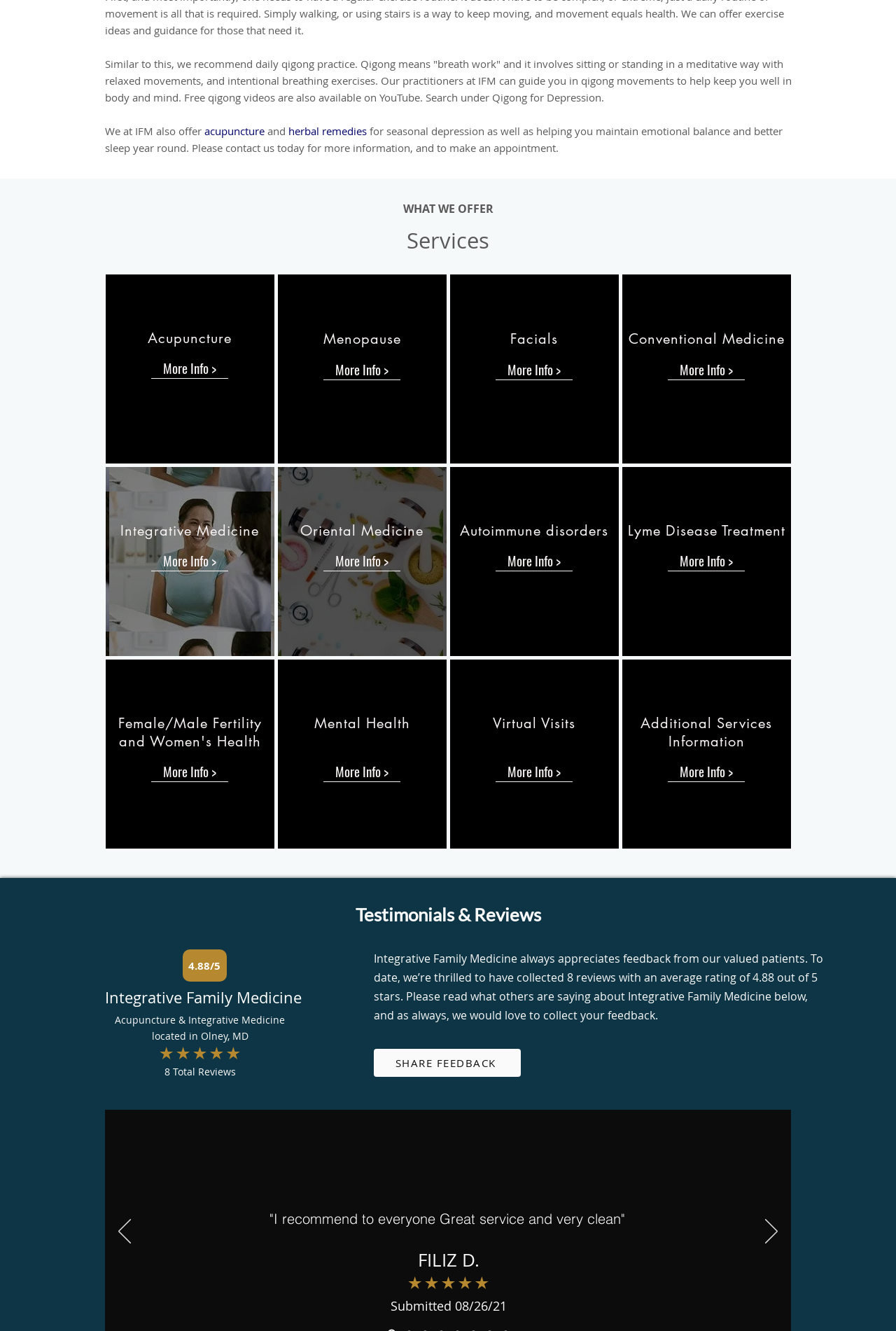Predict the bounding box of the UI element based on this description: "Home".

None